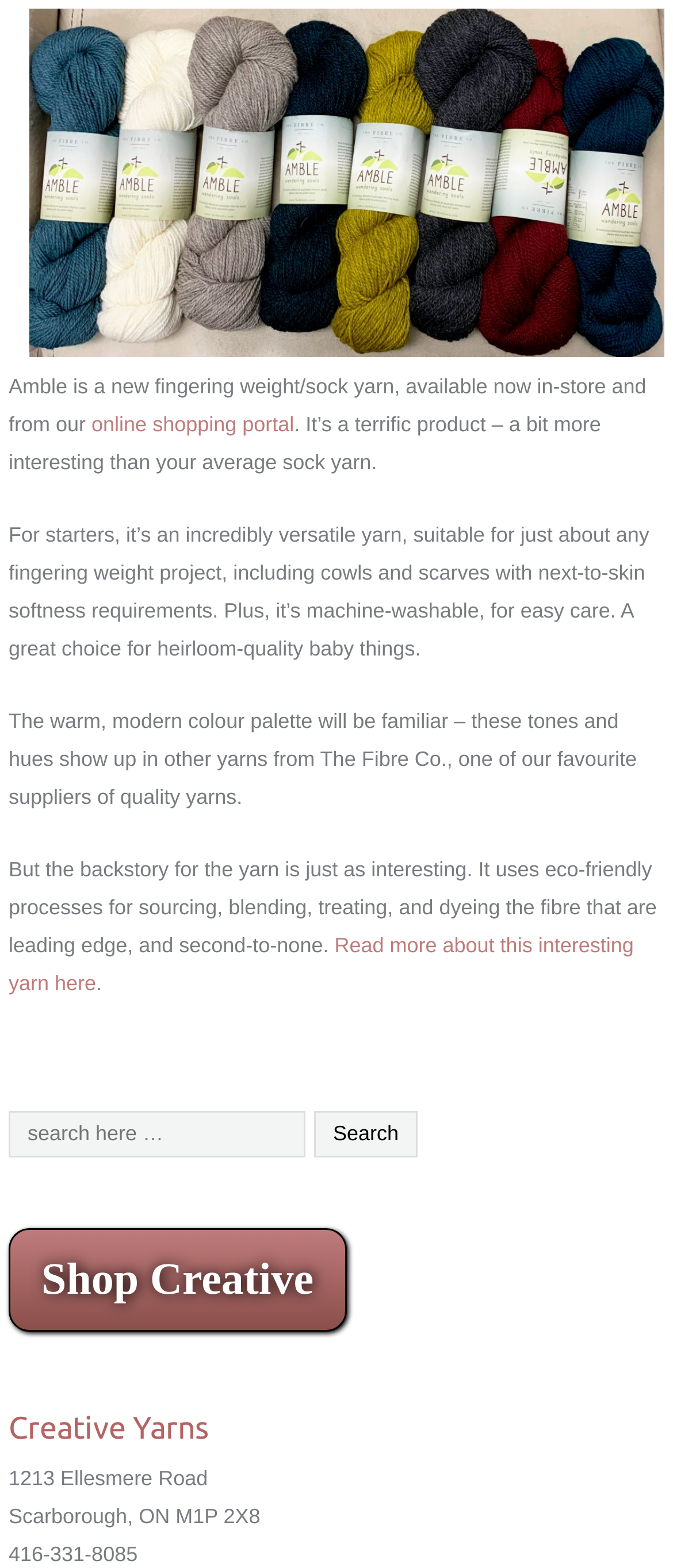Please specify the bounding box coordinates in the format (top-left x, top-left y, bottom-right x, bottom-right y), with all values as floating point numbers between 0 and 1. Identify the bounding box of the UI element described by: Shop Creative

[0.013, 0.784, 0.515, 0.85]